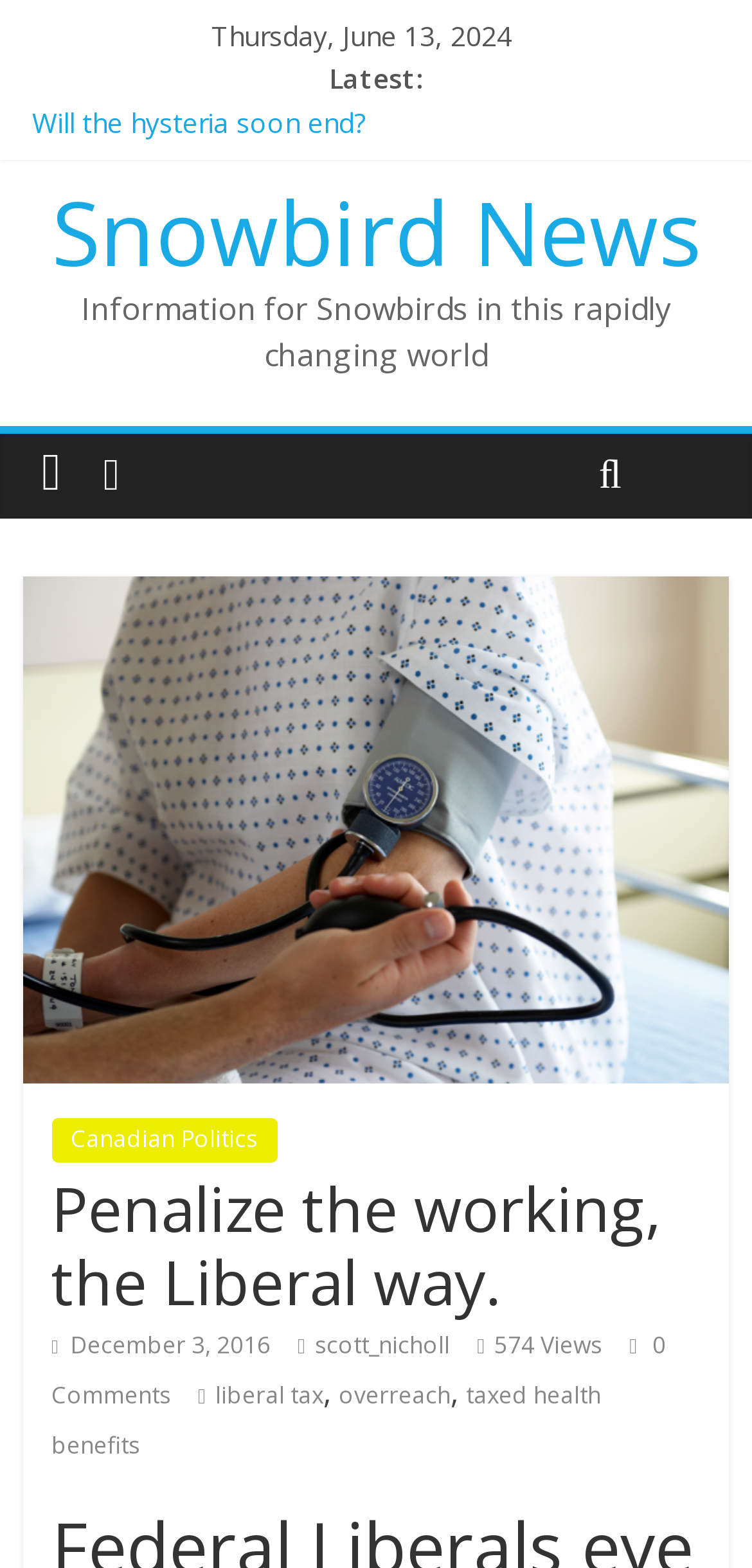Please identify the bounding box coordinates of where to click in order to follow the instruction: "Go to Surfing Crete Greece".

None